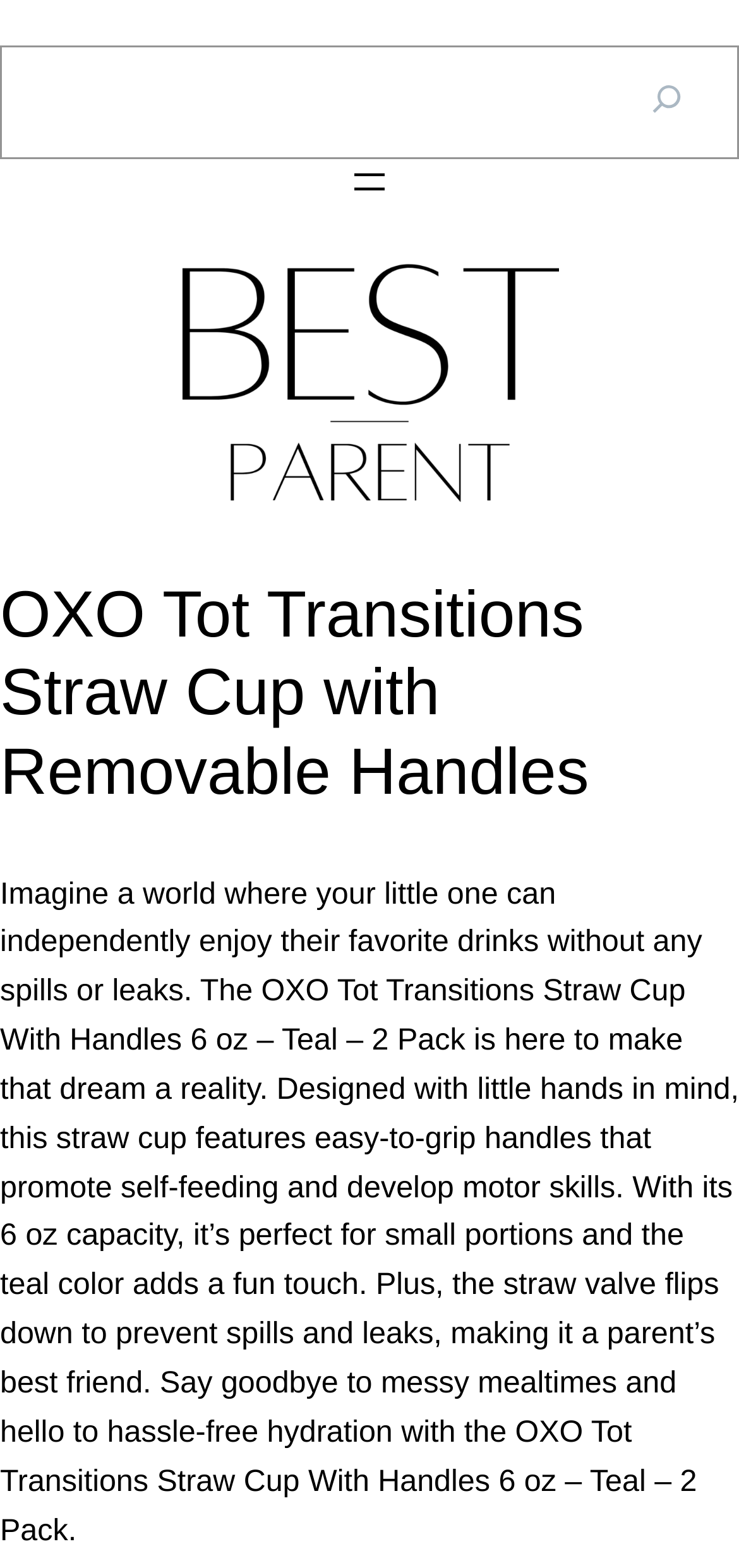Given the description "Black History", determine the bounding box of the corresponding UI element.

None